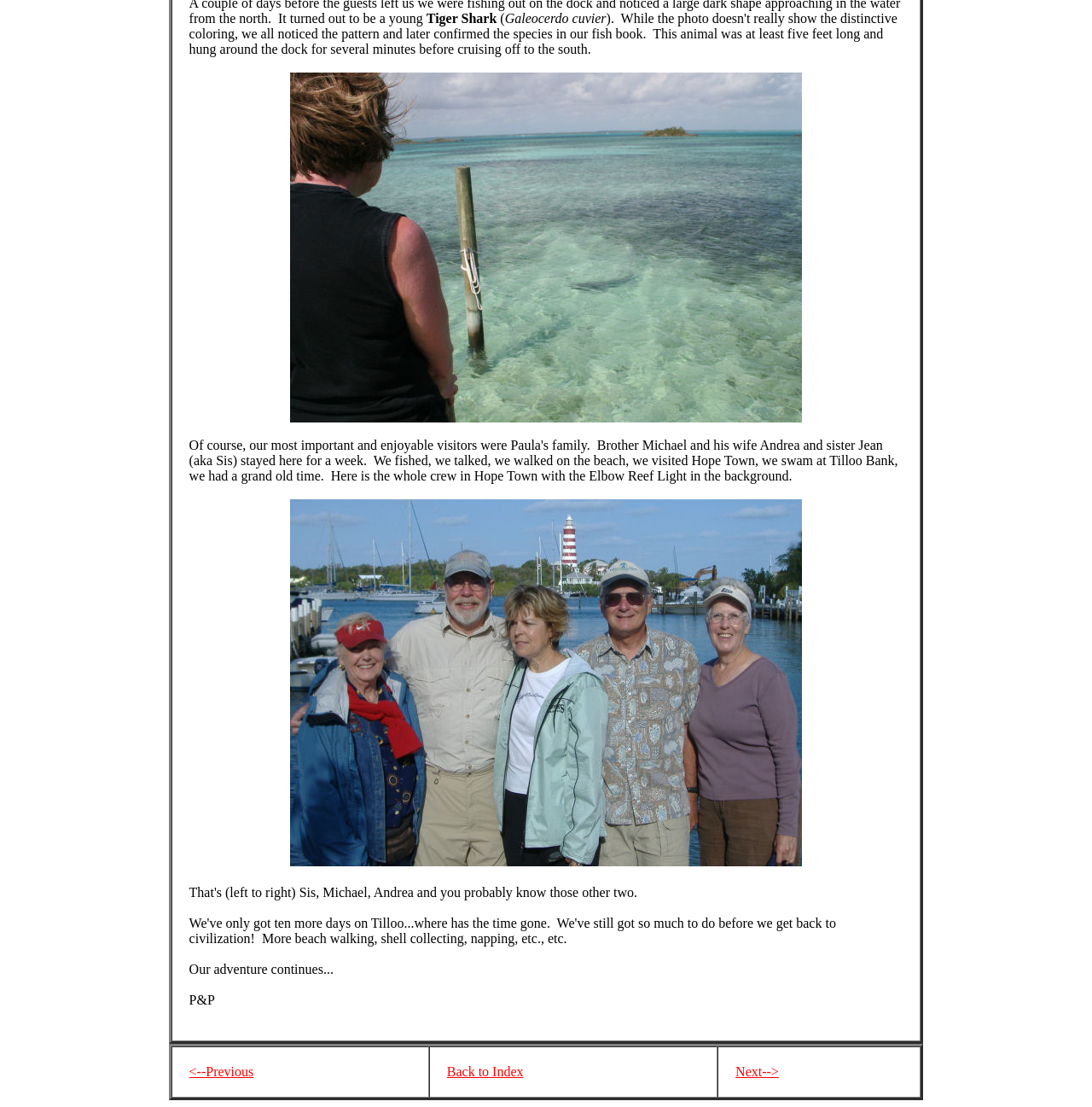Bounding box coordinates must be specified in the format (top-left x, top-left y, bottom-right x, bottom-right y). All values should be floating point numbers between 0 and 1. What are the bounding box coordinates of the UI element described as: Back to Index

[0.409, 0.961, 0.479, 0.975]